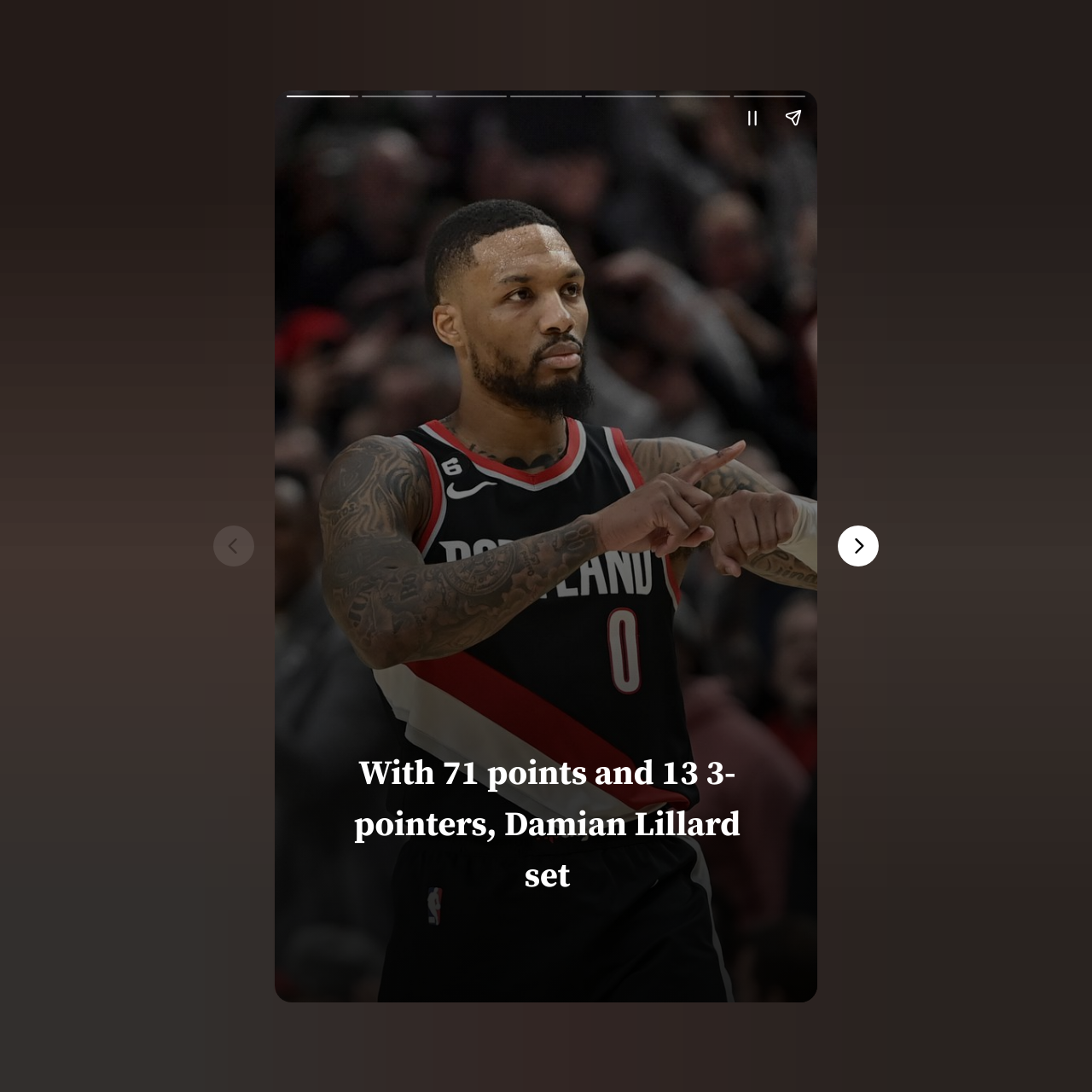Answer the following query concisely with a single word or phrase:
What is the position of the 'Pause story' button?

Top middle